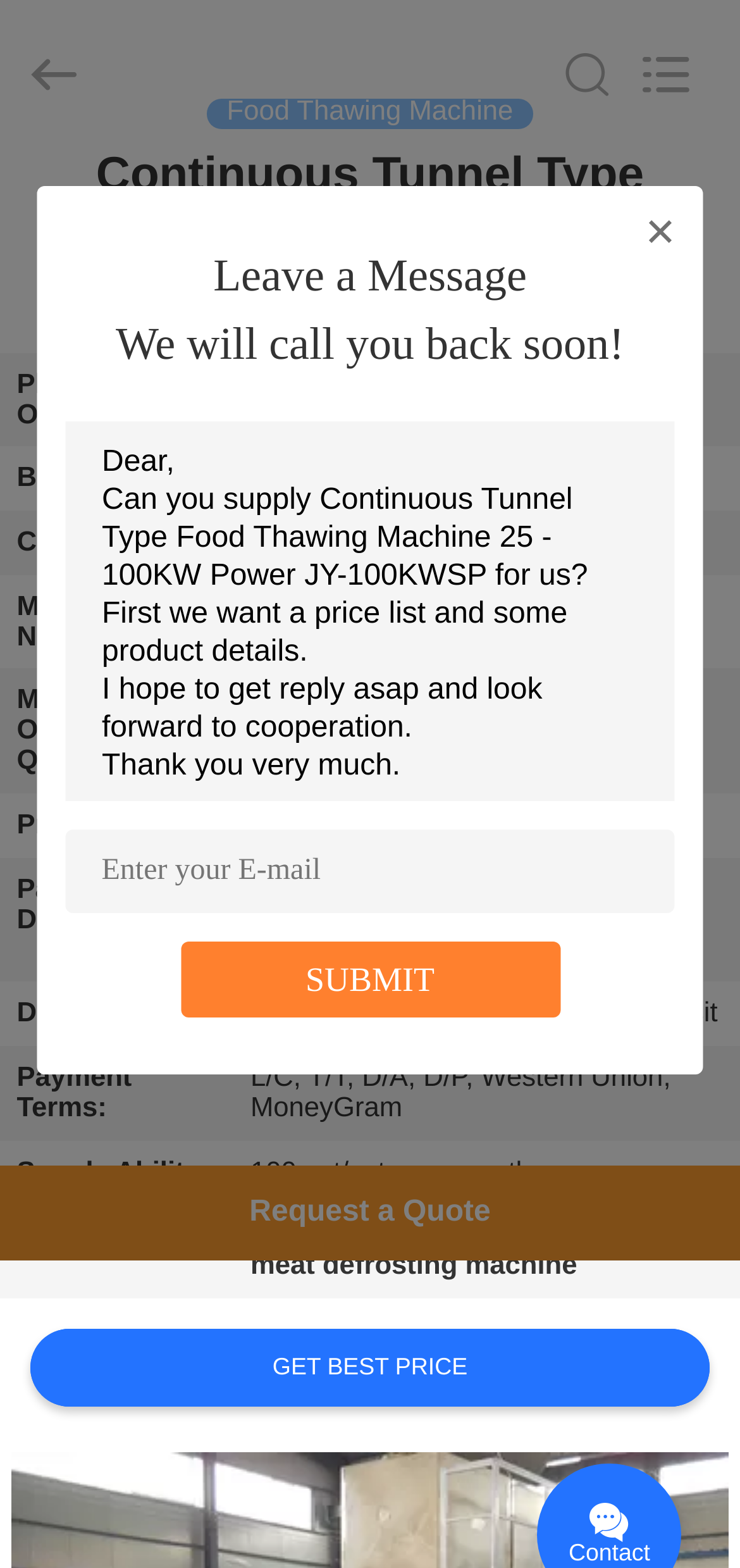Locate the bounding box coordinates of the clickable region necessary to complete the following instruction: "Search what you want". Provide the coordinates in the format of four float numbers between 0 and 1, i.e., [left, top, right, bottom].

[0.0, 0.0, 0.88, 0.094]